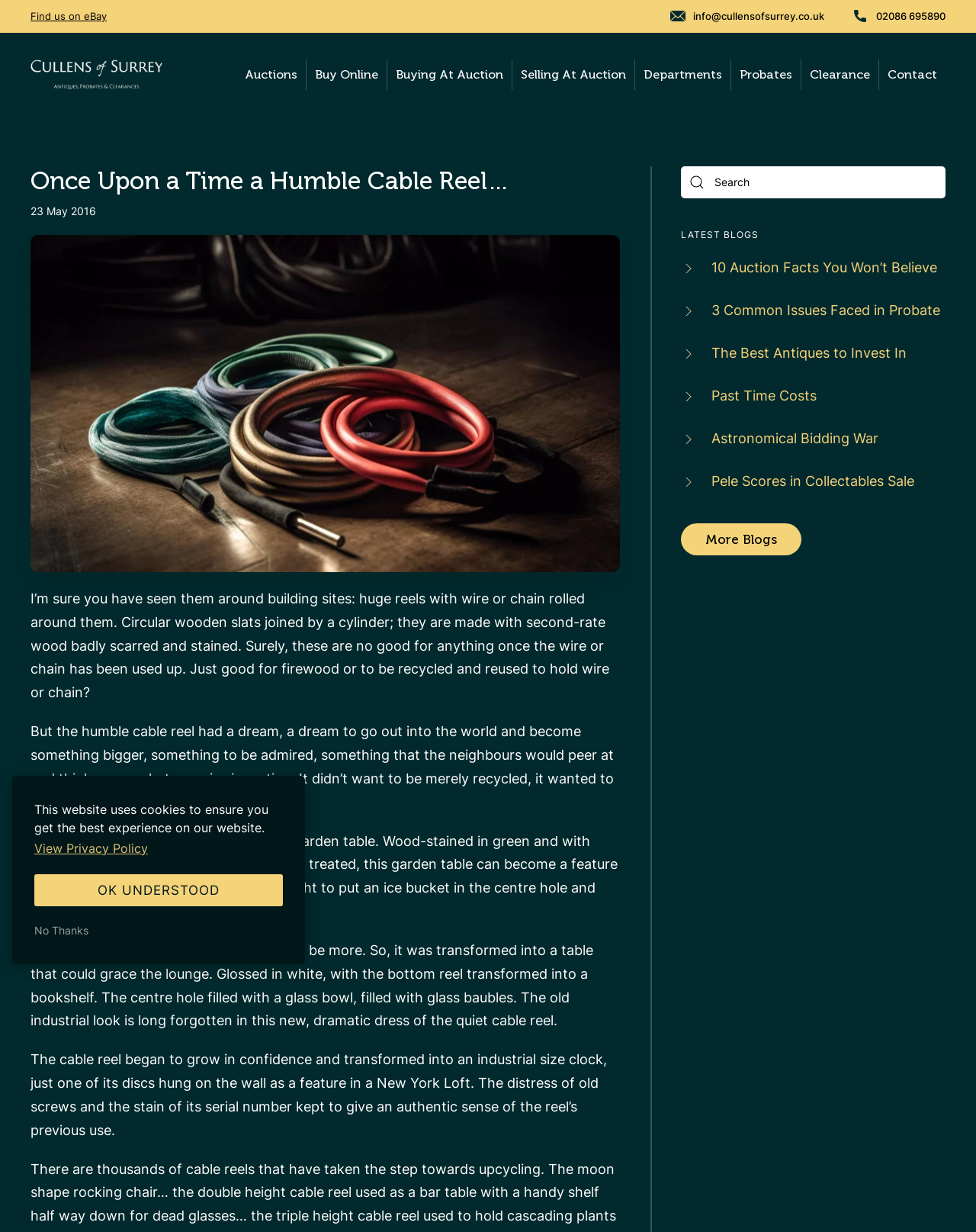How many latest blog posts are displayed?
Refer to the screenshot and answer in one word or phrase.

5